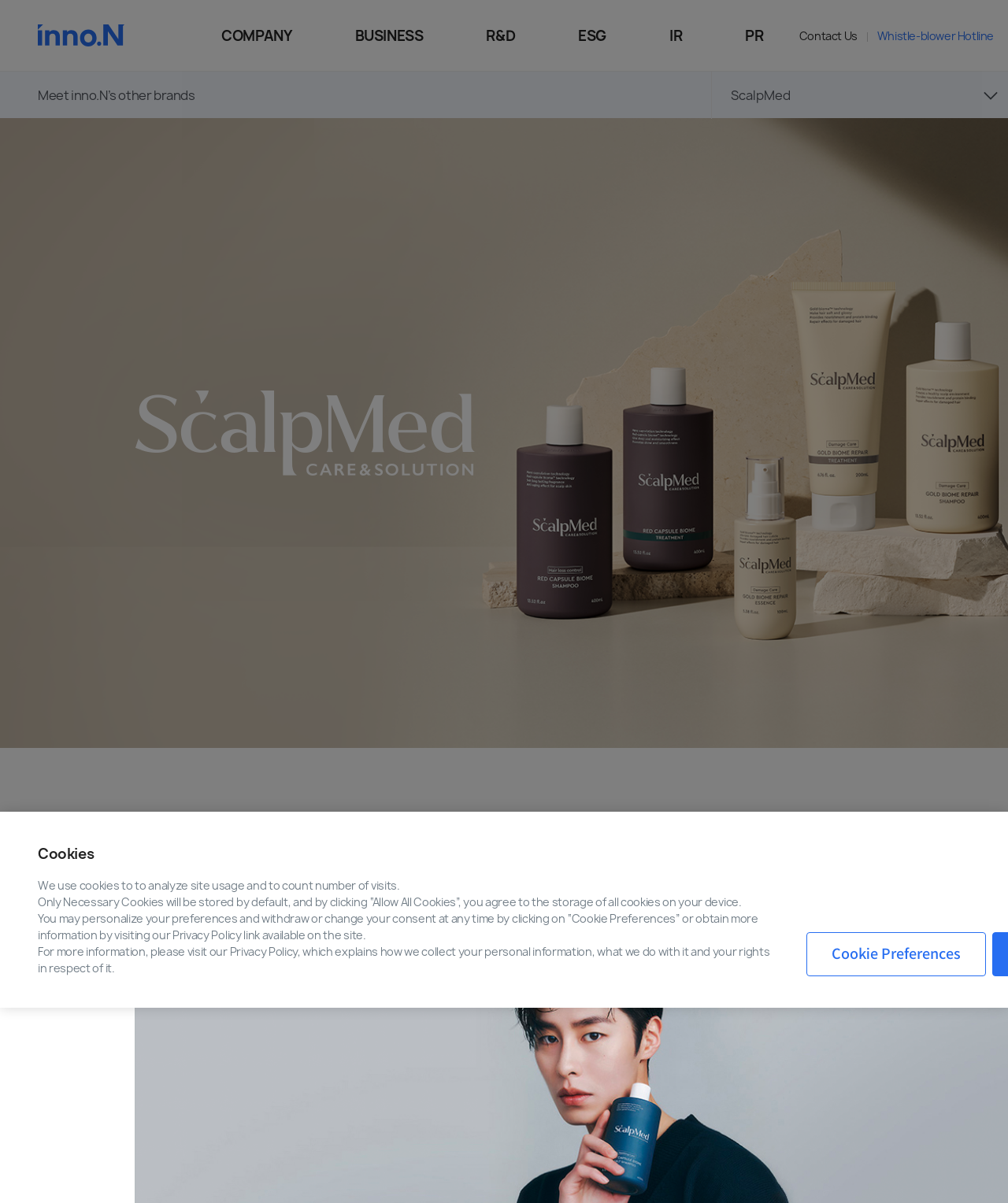Provide an in-depth caption for the webpage.

The webpage is titled "HK inno.N" and has a prominent heading "inno.N" at the top left corner. Below the heading, there are six static text elements arranged horizontally, labeled "COMPANY", "BUSINESS", "R&D", "ESG", "IR", and "PR", respectively. These elements are positioned near the top of the page, with "COMPANY" on the left and "PR" on the right.

To the right of the "PR" element, there are two links, "Contact Us" and "Whistle-blower Hotline", positioned side by side. Below these links, there is a static text element that reads "Meet inno.N’s other brands".

On the right side of the page, there is an image of "스칼프메드" (Scalpmed), which takes up a significant portion of the page. Above the image, there is a heading "RETURN TO NORMAL". Below the image, there is a section with four static text elements and a button. The text elements describe the website's cookie policy, and the button is labeled "Cookie Preferences". This section is positioned near the bottom of the page.